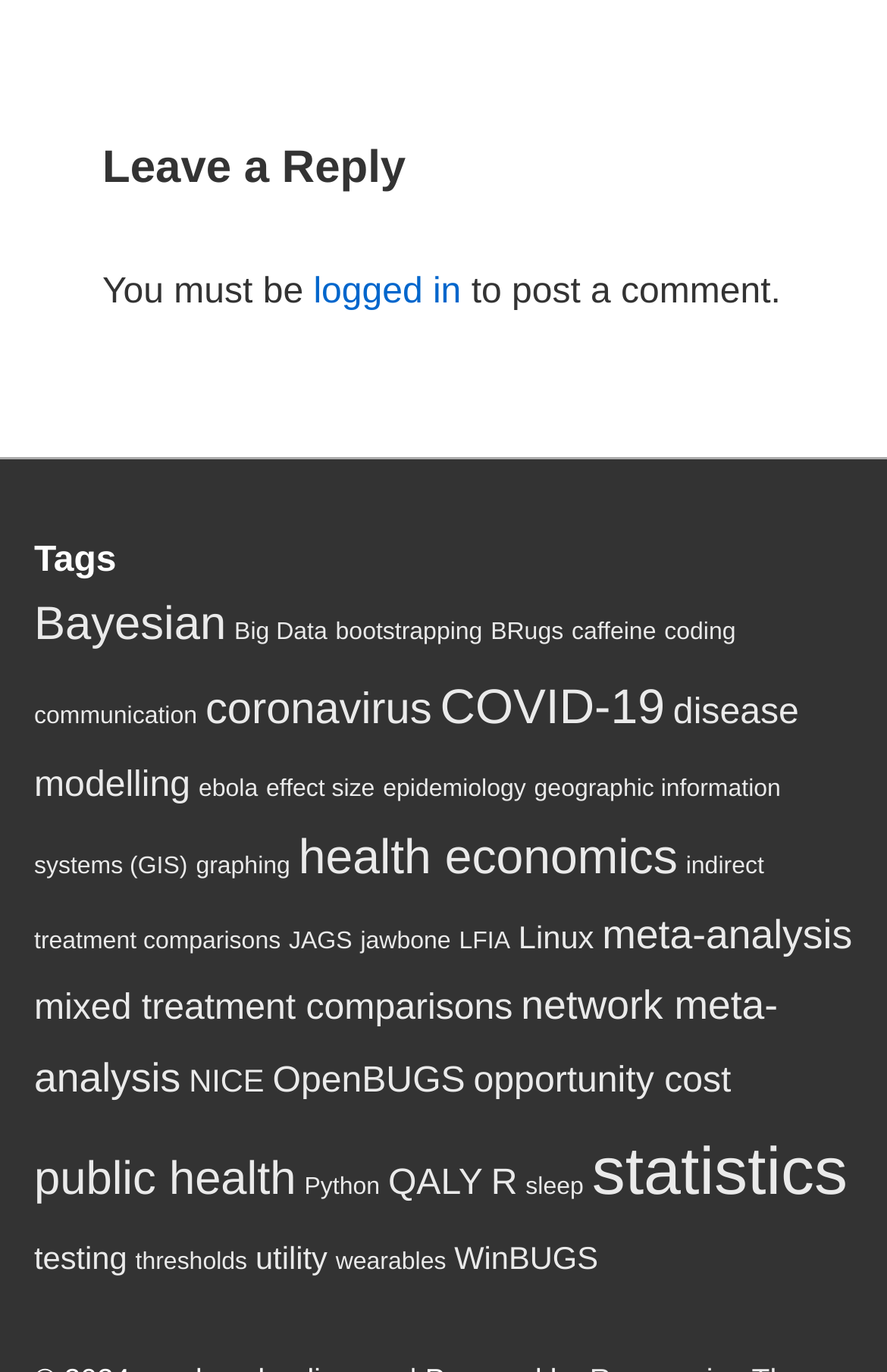What is the topic with the second-highest number of items?
Please use the image to provide a one-word or short phrase answer.

COVID-19